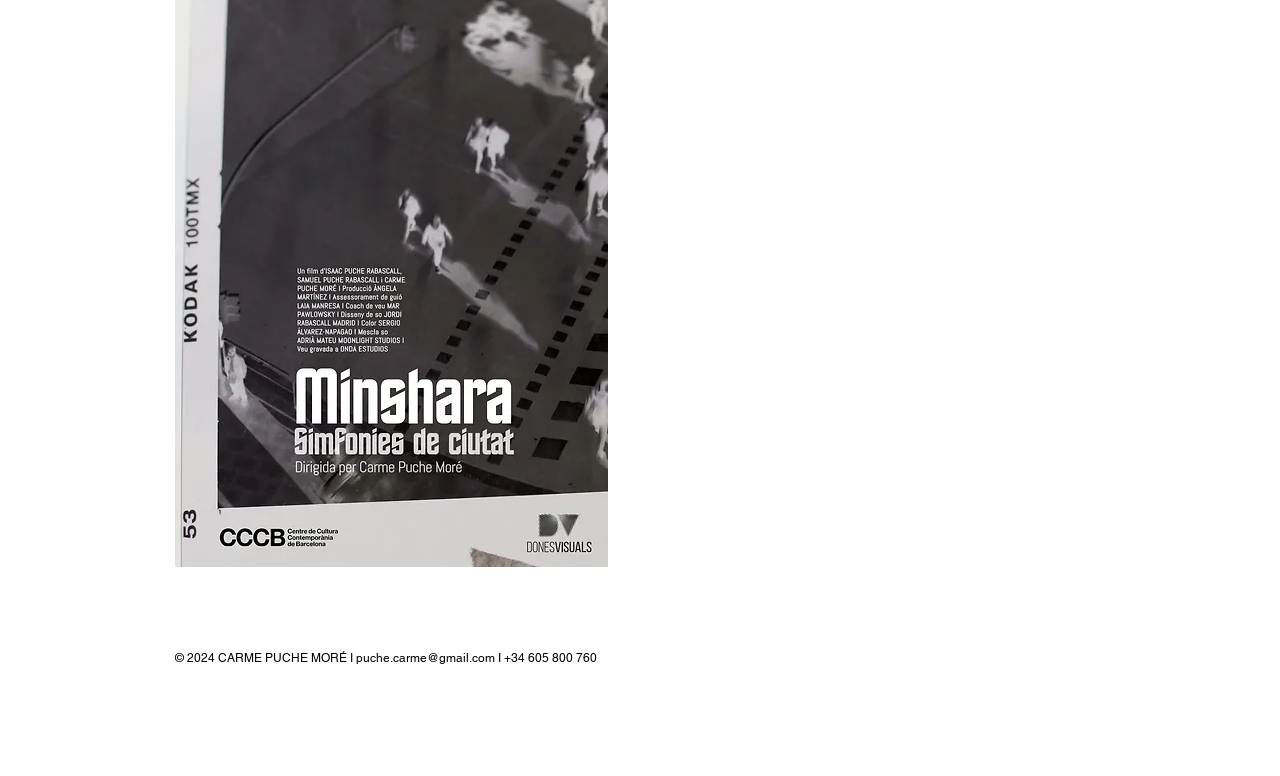Locate the bounding box for the described UI element: "aria-label="Twitter Black Round"". Ensure the coordinates are four float numbers between 0 and 1, formatted as [left, top, right, bottom].

[0.824, 0.828, 0.848, 0.867]